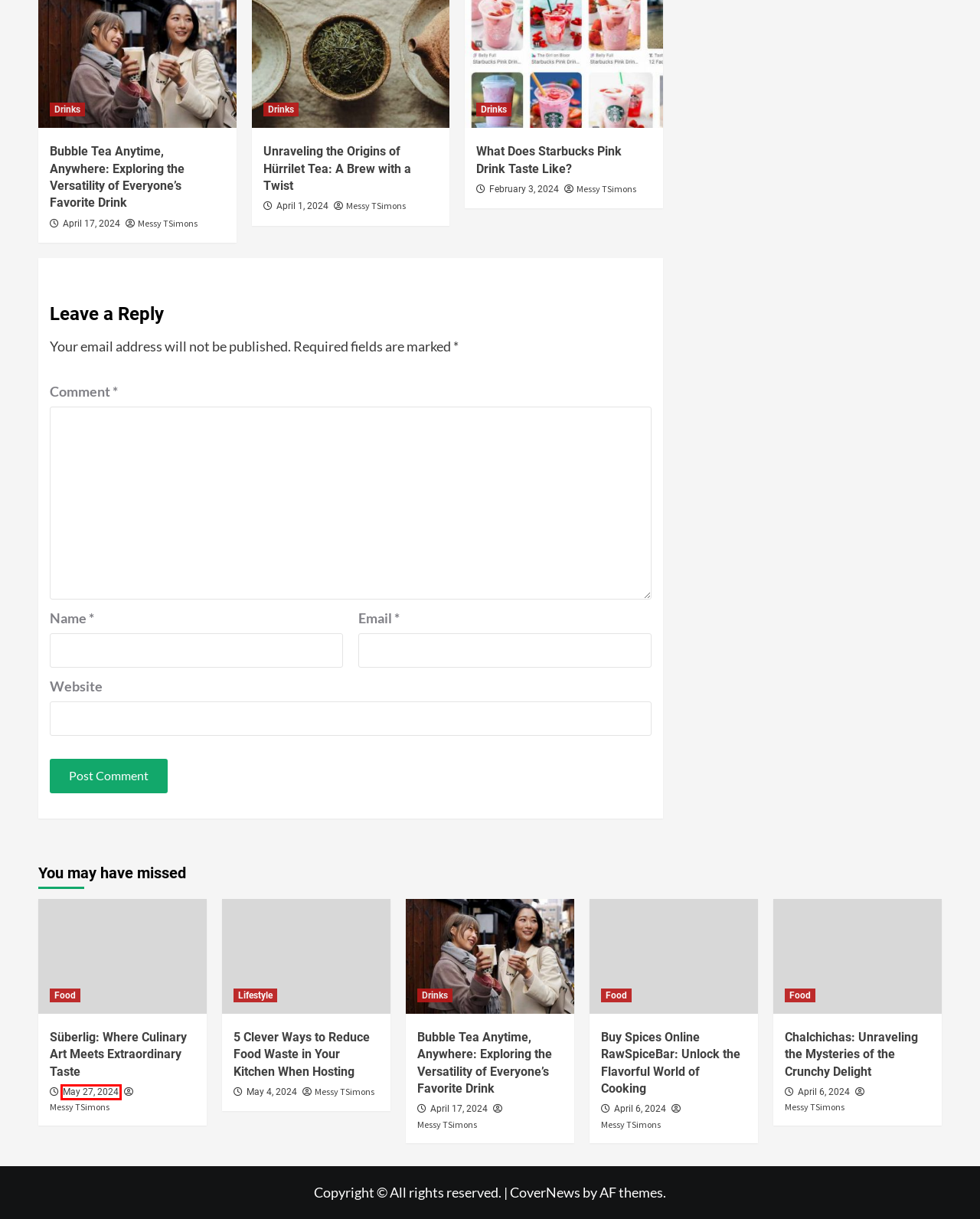Look at the given screenshot of a webpage with a red rectangle bounding box around a UI element. Pick the description that best matches the new webpage after clicking the element highlighted. The descriptions are:
A. Repices – Mess Makes Food
B. April 2024 – Mess Makes Food
C. 7 Refreshing Non-Alcoholic Mimosas for Your Spring Brunch – Mess Makes Food
D. Types Of Milk Available In the Market – Mess Makes Food
E. February 2024 – Mess Makes Food
F. May 2024 – Mess Makes Food
G. Cooking Tips – Mess Makes Food
H. Lifestyle – Mess Makes Food

F